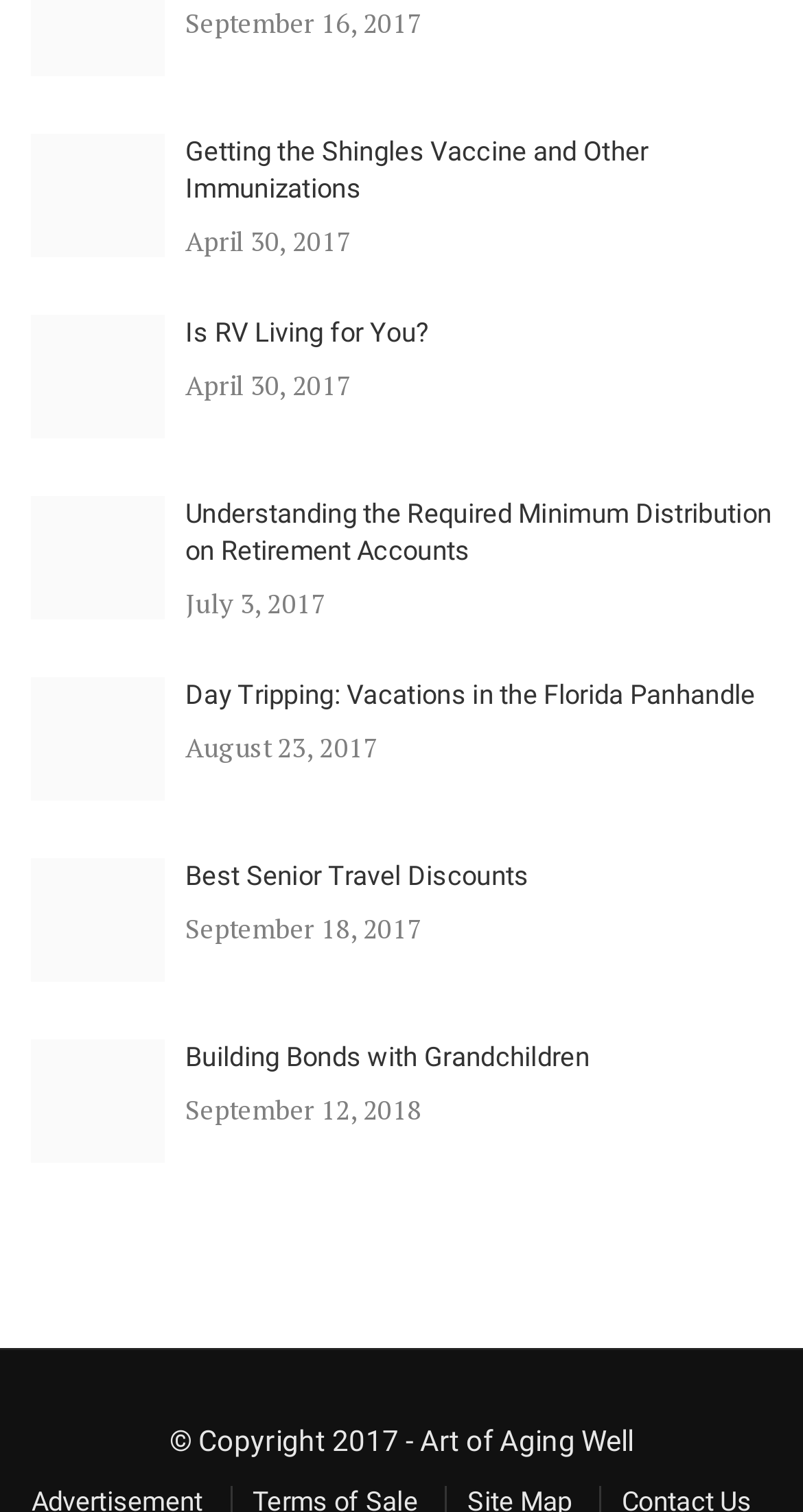Determine the bounding box coordinates for the clickable element to execute this instruction: "Read about getting the shingles vaccine". Provide the coordinates as four float numbers between 0 and 1, i.e., [left, top, right, bottom].

[0.038, 0.088, 0.205, 0.17]